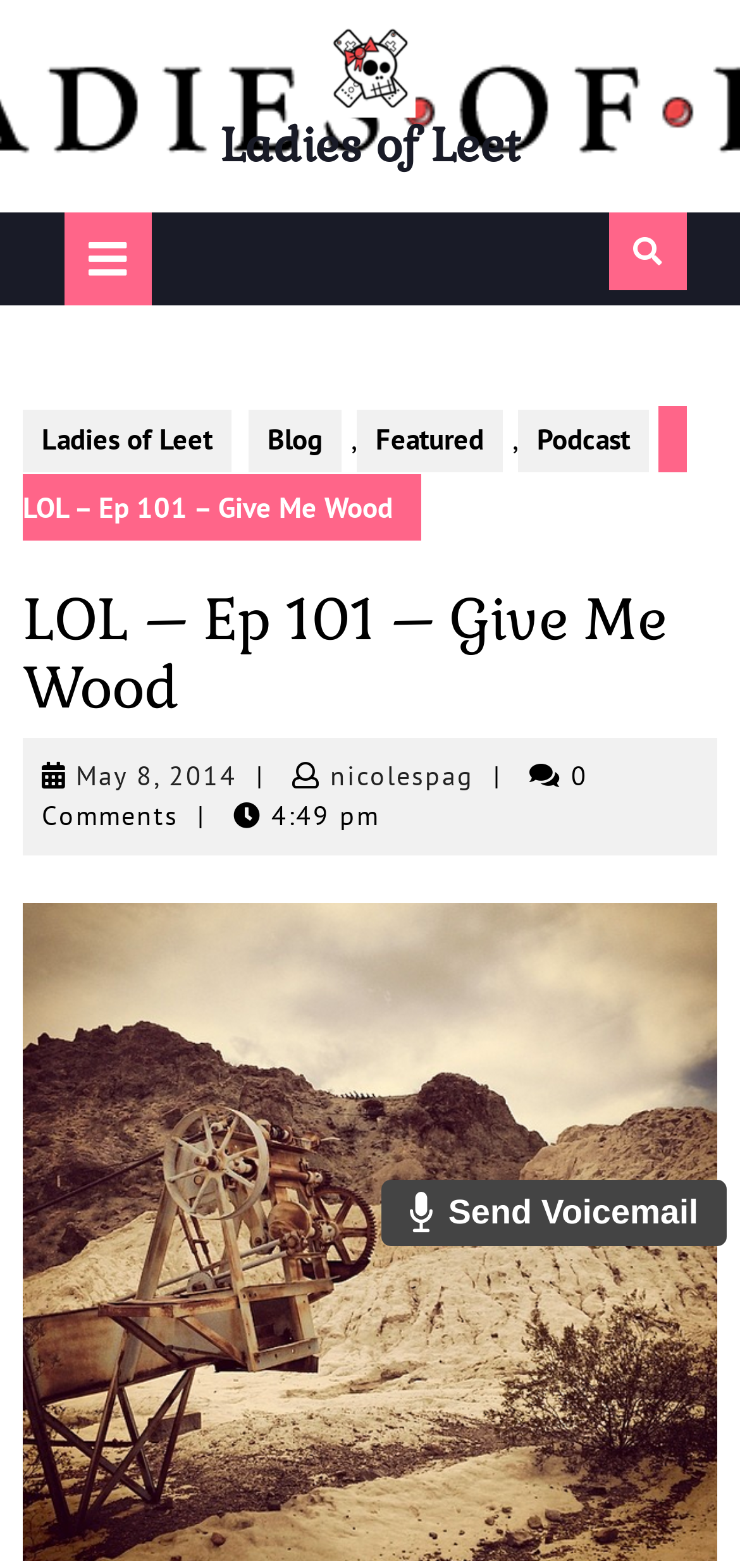From the webpage screenshot, predict the bounding box of the UI element that matches this description: "name="s" placeholder="Search products…"".

None